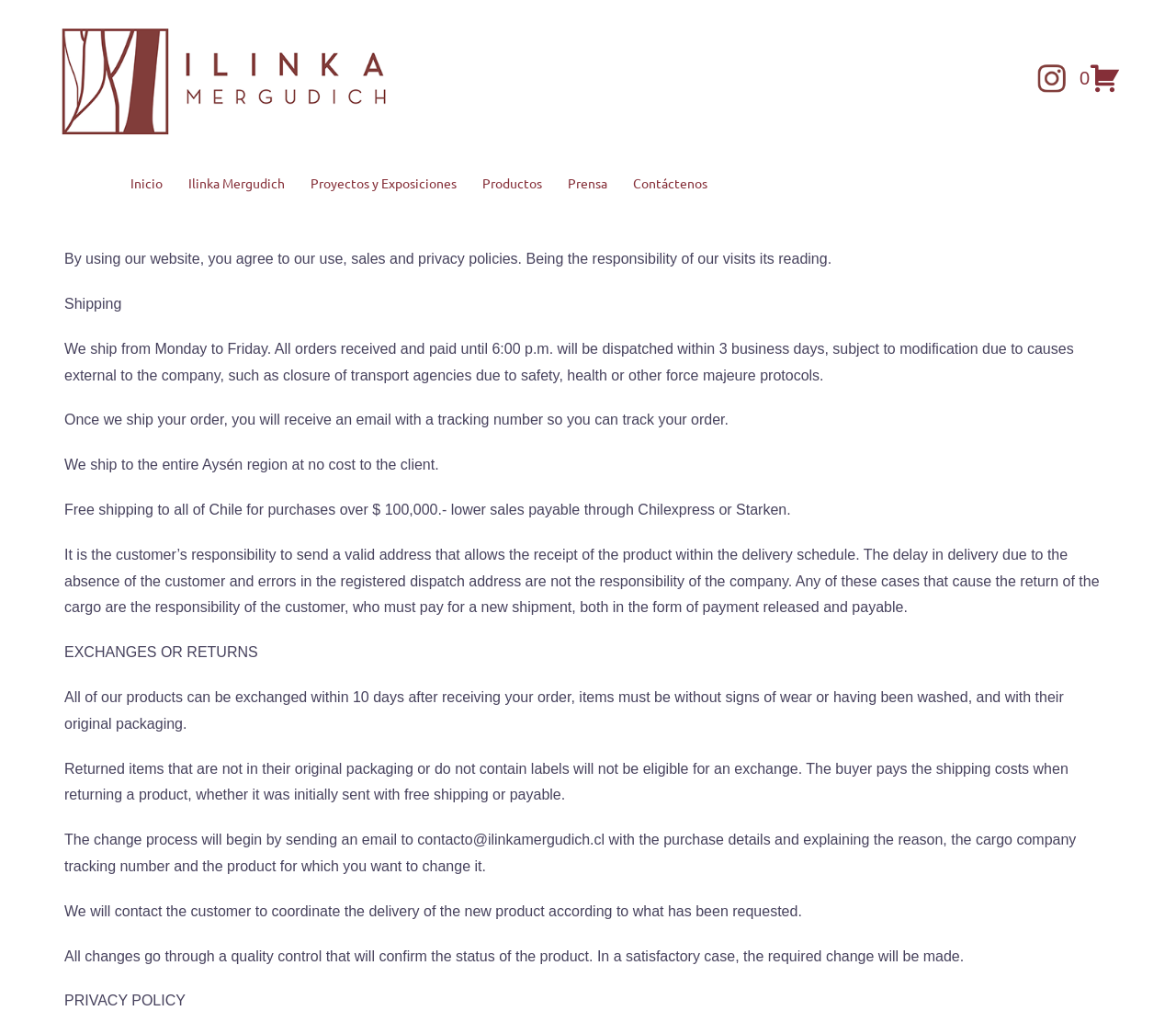Using the image as a reference, answer the following question in as much detail as possible:
What is the customer's responsibility regarding delivery addresses?

According to the webpage, 'It is the customer’s responsibility to send a valid address that allows the receipt of the product within the delivery schedule.' This implies that customers are responsible for providing a valid address for delivery.